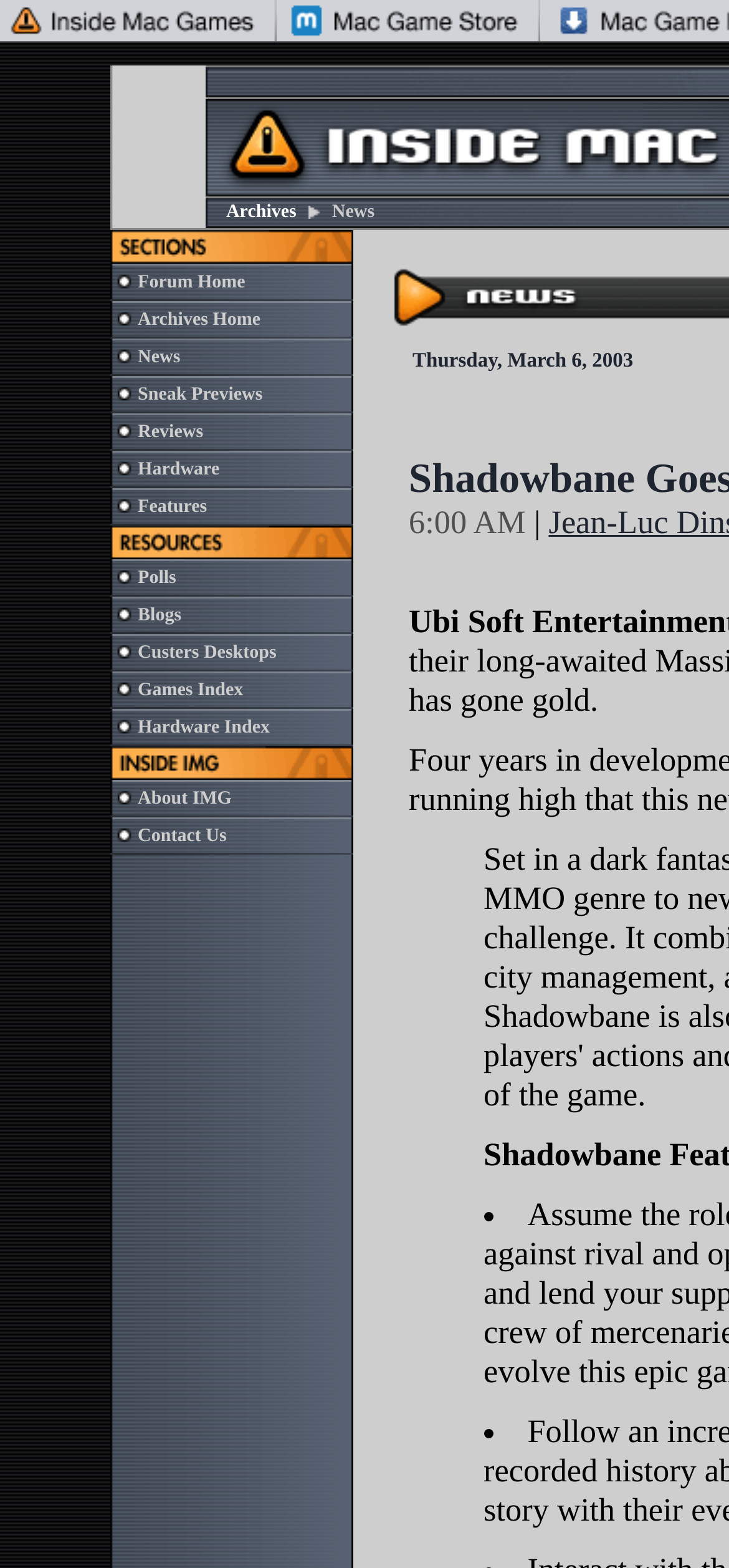How many images are in the top row?
Examine the screenshot and reply with a single word or phrase.

3